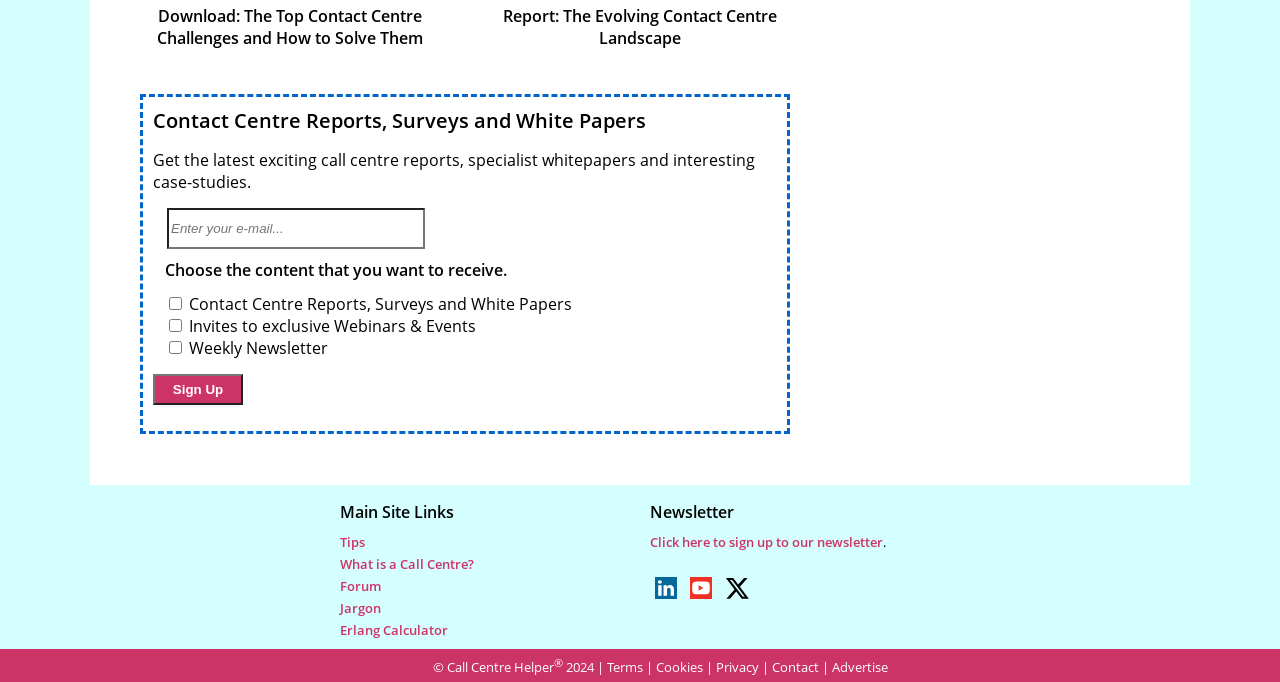Identify the coordinates of the bounding box for the element that must be clicked to accomplish the instruction: "Sign up for the newsletter".

[0.12, 0.548, 0.19, 0.594]